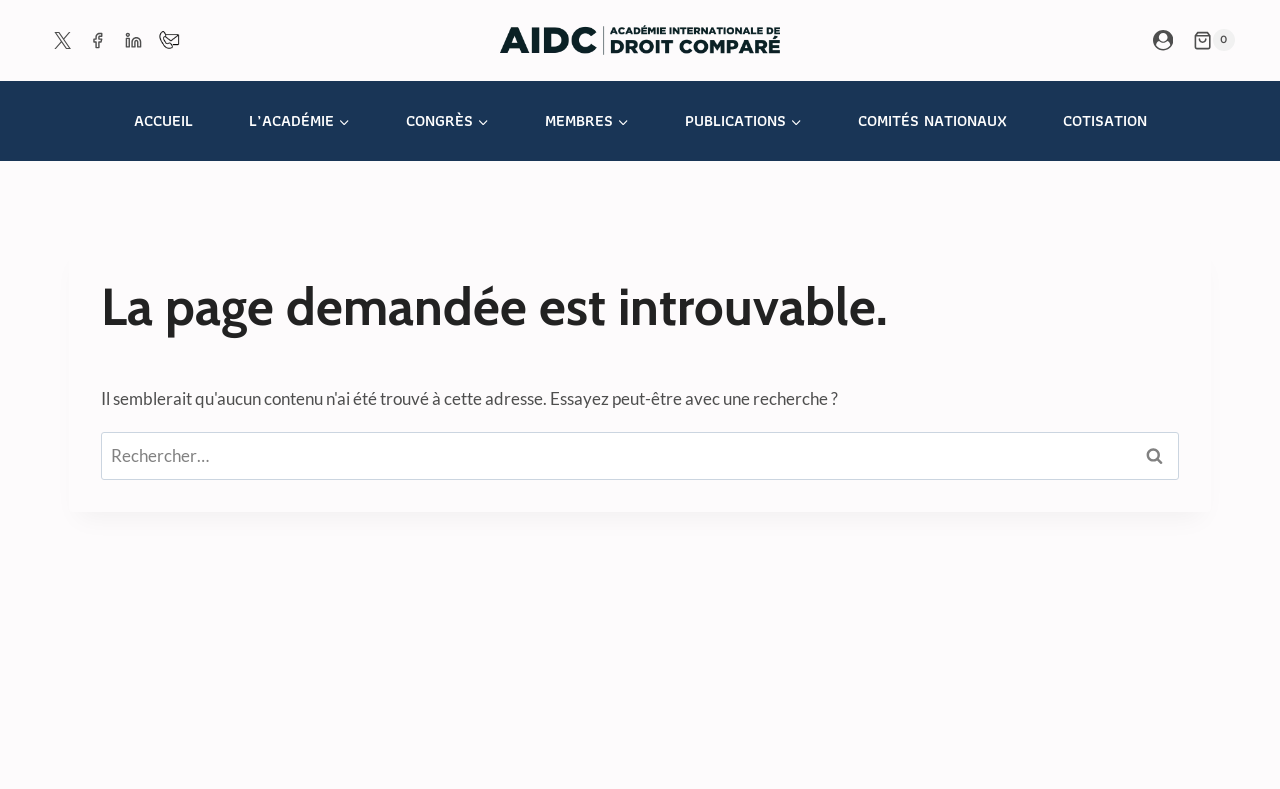What is the text on the shopping cart button?
Please answer the question with as much detail as possible using the screenshot.

The shopping cart button is located at the top right corner of the webpage, and it displays the text '0' indicating that the cart is empty.